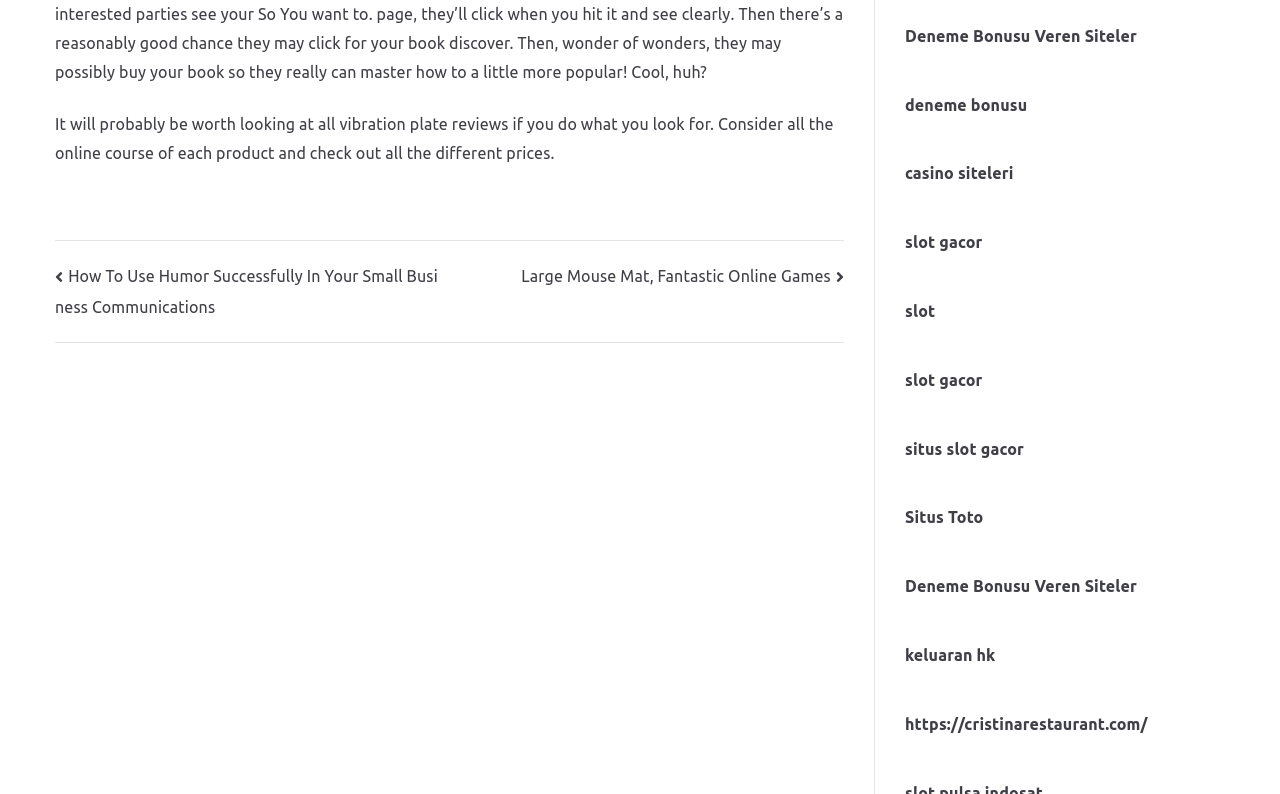Given the element description "situs slot gacor", identify the bounding box of the corresponding UI element.

[0.707, 0.554, 0.8, 0.576]